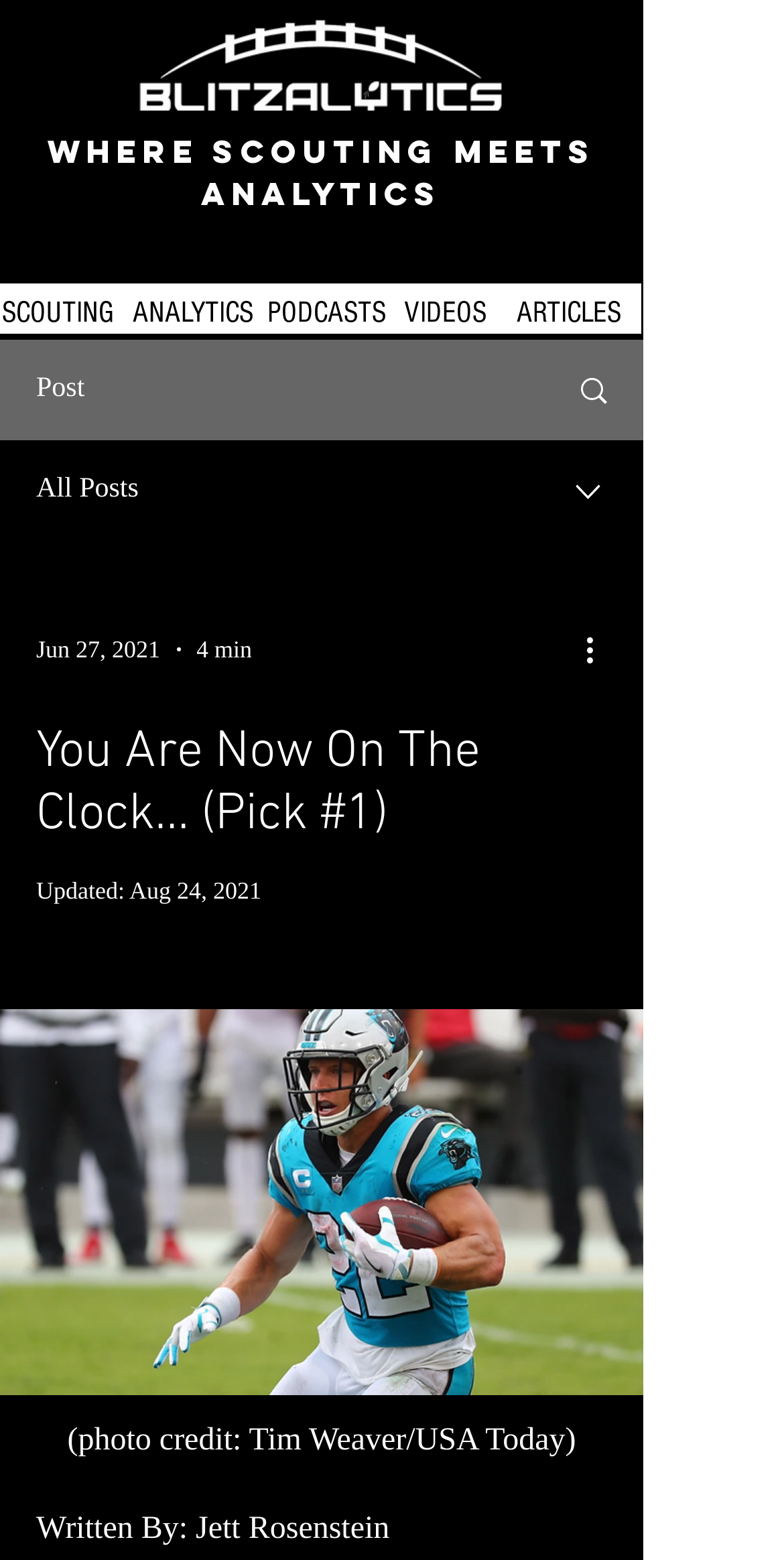Locate and provide the bounding box coordinates for the HTML element that matches this description: "aria-label="More actions"".

[0.738, 0.401, 0.8, 0.432]